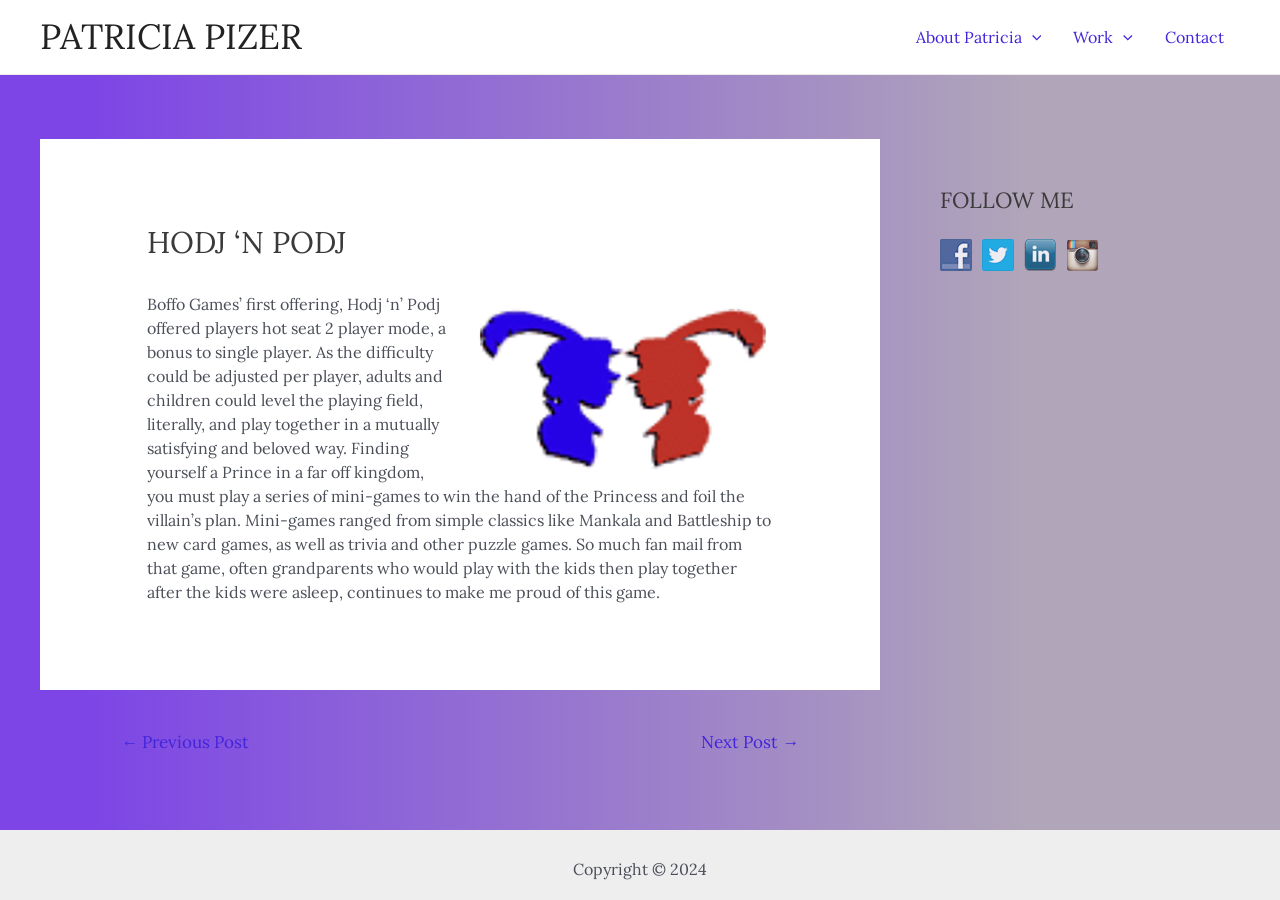Using details from the image, please answer the following question comprehensively:
What is the name of the game described on this page?

The webpage describes a game, and the heading 'HODJ ‘N PODJ' suggests that this is the name of the game.